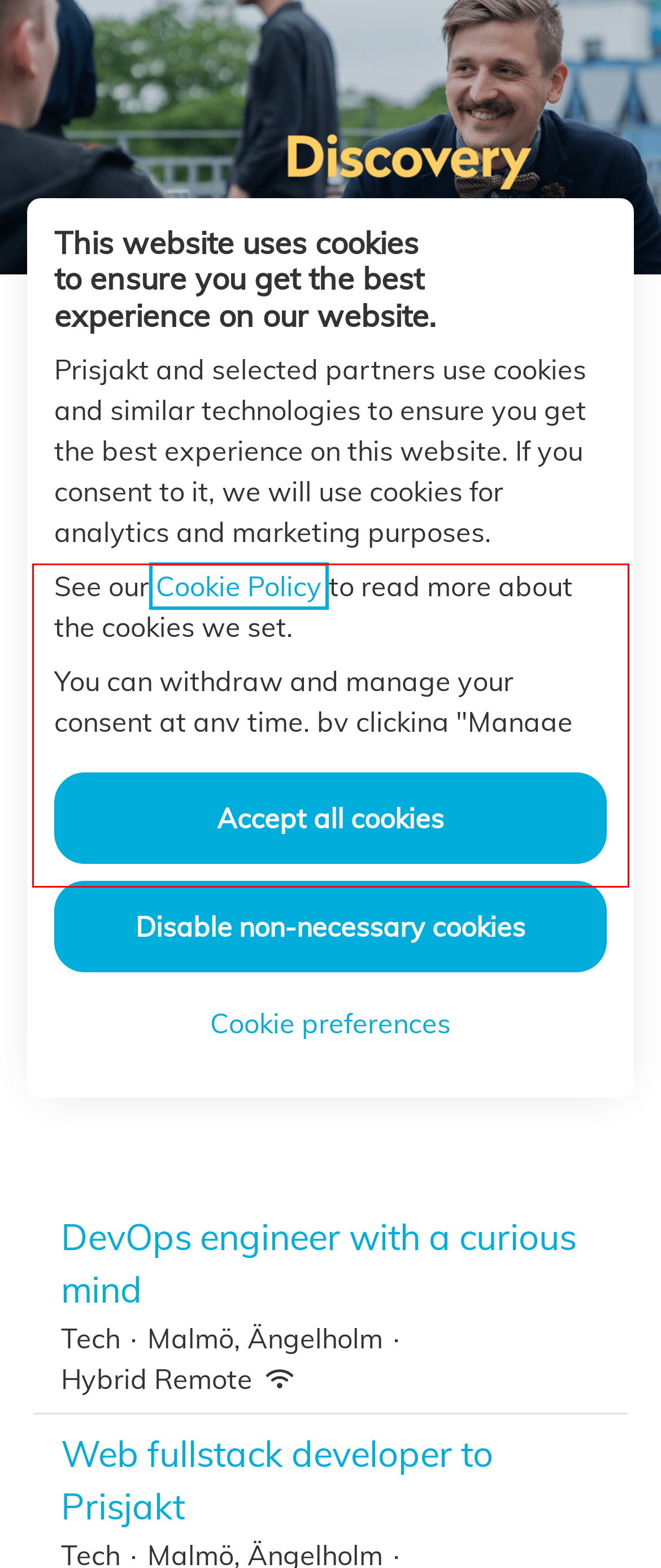You have a screenshot of a webpage with a red bounding box. Identify and extract the text content located inside the red bounding box.

We build features, tools and platforms on our frontends – web and native apps. Within minutes of a build, you’ll see changes live on the Prisjakt service. That’s how we roll in the tech domain Discovery.